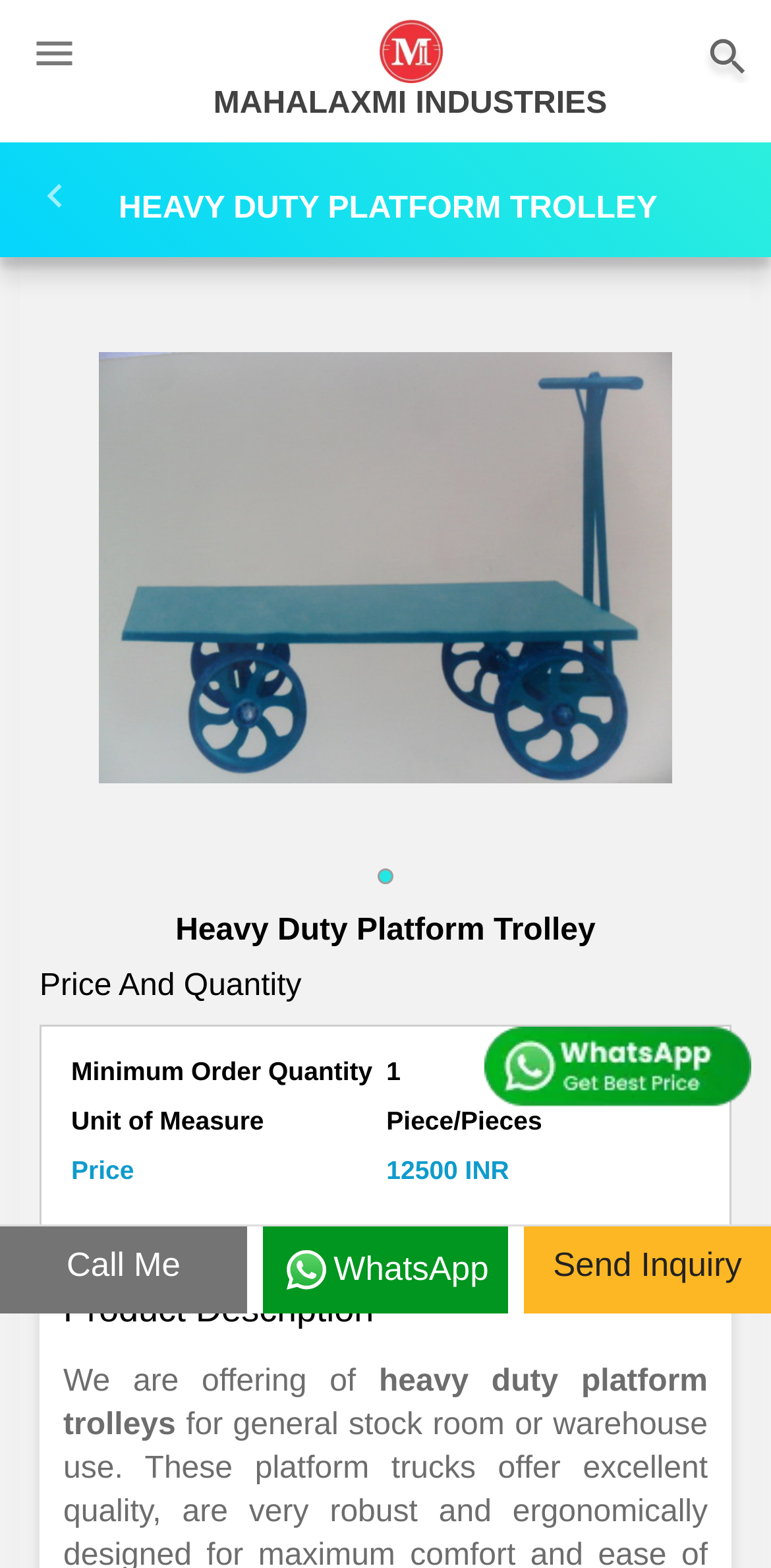Provide an in-depth description of the elements and layout of the webpage.

The webpage is about Mahalaxmi Industries, a manufacturer, supplier, and wholesaler of heavy-duty platform trolleys based in Delhi, India. 

At the top left corner, there is a small 'home' image, and next to it, a link to 'MAHALAXMI INDUSTRIES'. On the top right corner, there is another 'home' image. Below the top-left 'home' image, there is a link to 'home'. 

The main heading 'HEAVY DUTY PLATFORM TROLLEY' is prominently displayed in the top center of the page. Below the heading, there is a large image of a heavy-duty platform trolley. 

On the left side of the page, there are several sections of text. The first section is labeled 'Price And Quantity', followed by 'Minimum Order Quantity', 'Unit of Measure', and 'Price'. The corresponding values for these fields are 'Piece/Pieces' and '12500 INR'. 

Below these sections, there is a 'Product Description' section, which describes the heavy-duty platform trolleys offered by Mahalaxmi Industries. 

At the bottom of the page, there are three links: 'Call Me', 'whatsApp WhatsApp' (accompanied by a WhatsApp image), and 'Send Inquiry'.